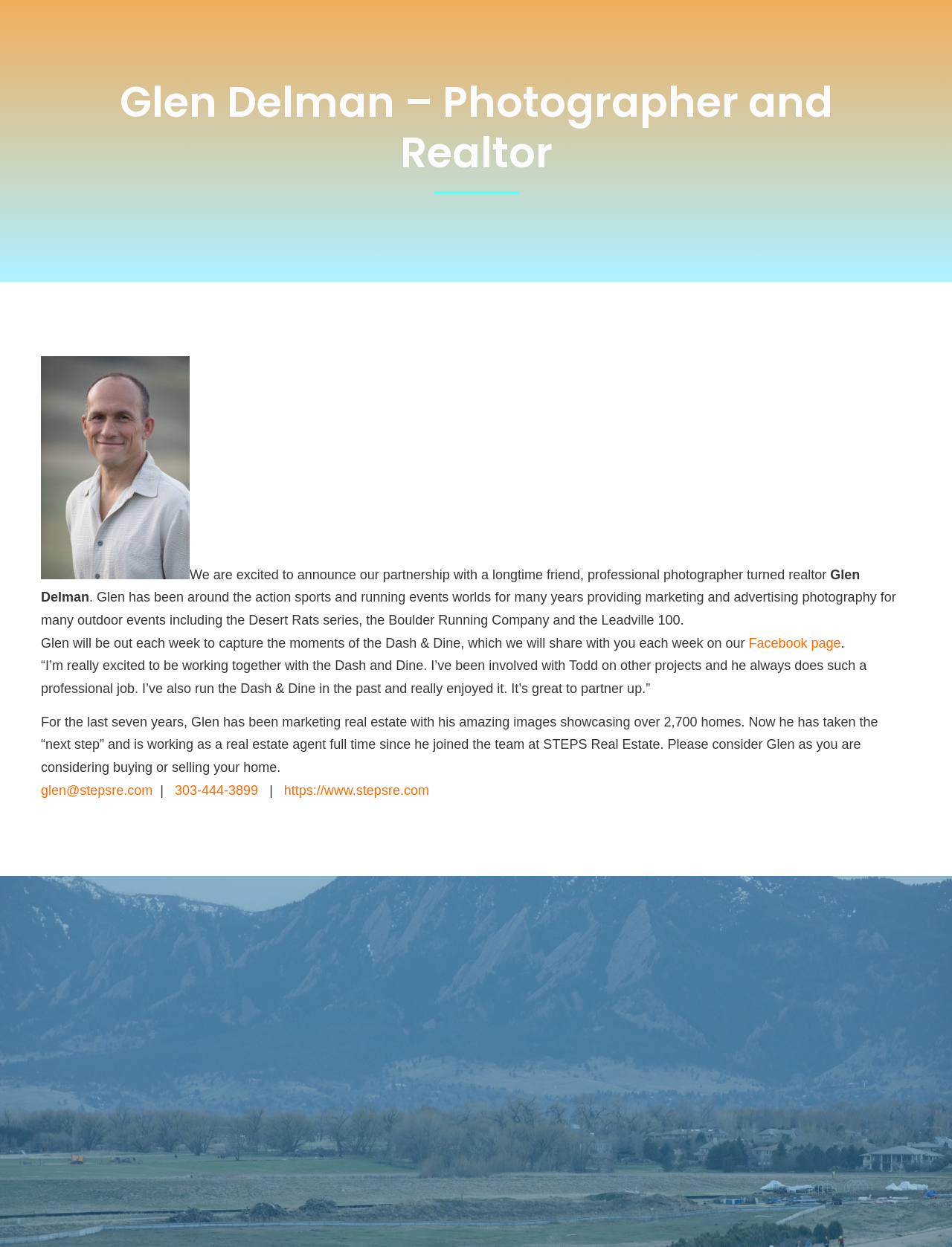Using the information from the screenshot, answer the following question thoroughly:
Where can Glen's photos be found?

The webpage states that Glen will be out each week to capture the moments of the Dash & Dine, which will be shared on their Facebook page.